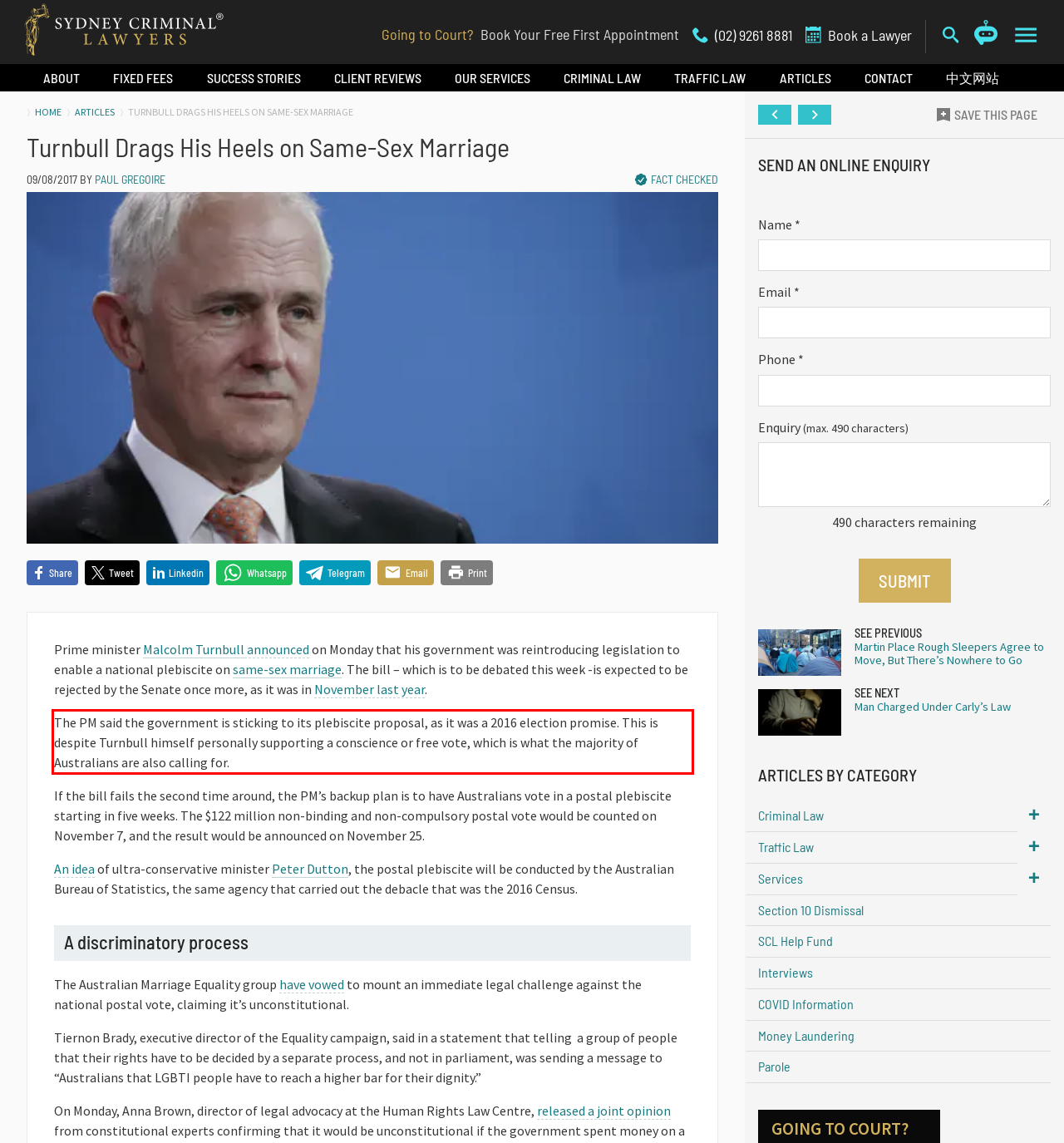Using the provided screenshot, read and generate the text content within the red-bordered area.

The PM said the government is sticking to its plebiscite proposal, as it was a 2016 election promise. This is despite Turnbull himself personally supporting a conscience or free vote, which is what the majority of Australians are also calling for.